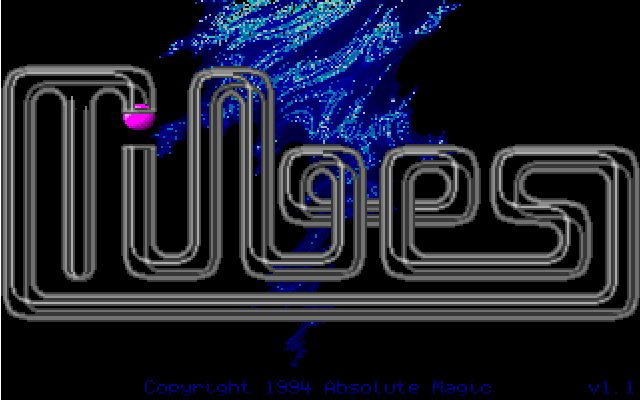What is the shape of the pathways in the logo?
Look at the image and answer with only one word or phrase.

tube-like